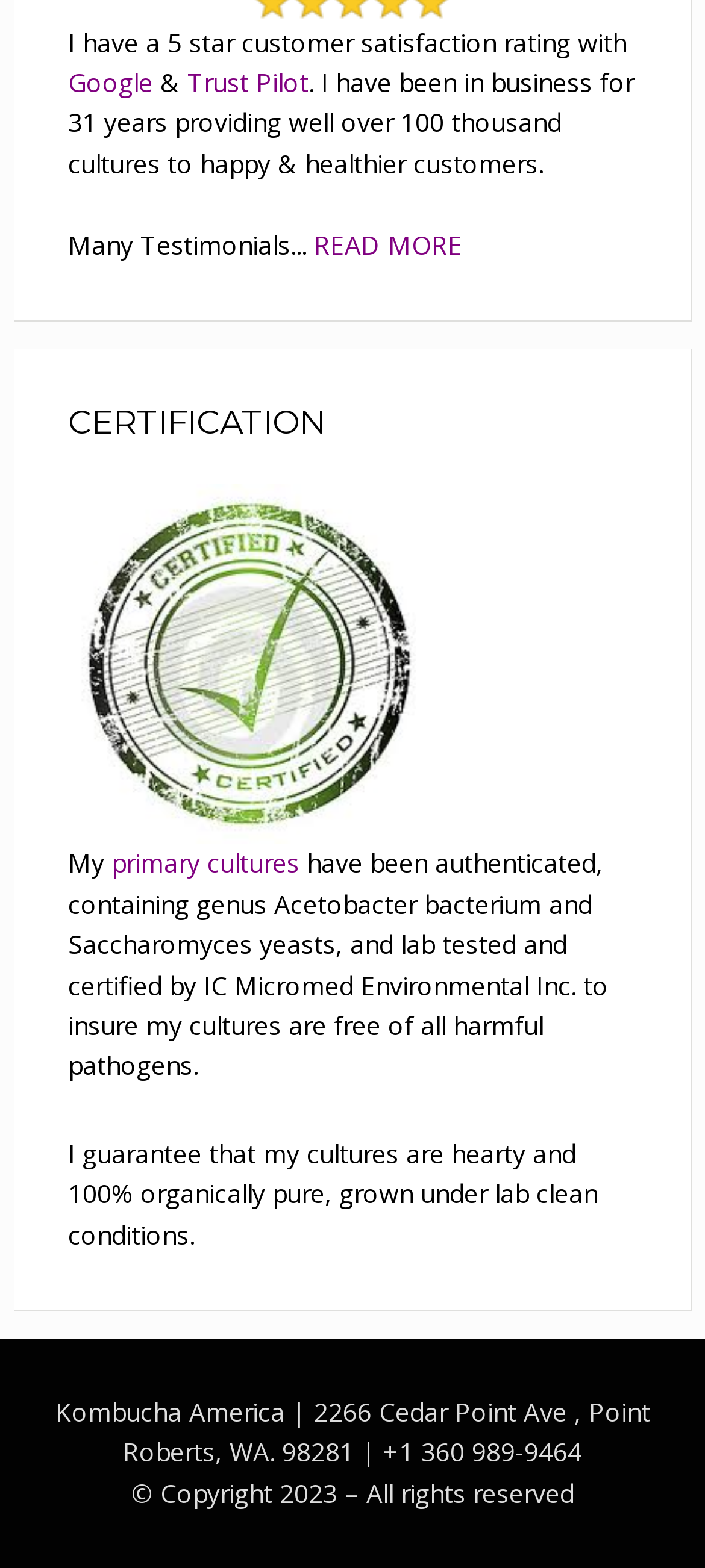Using the provided element description: "WordPress", determine the bounding box coordinates of the corresponding UI element in the screenshot.

[0.742, 0.972, 0.904, 0.992]